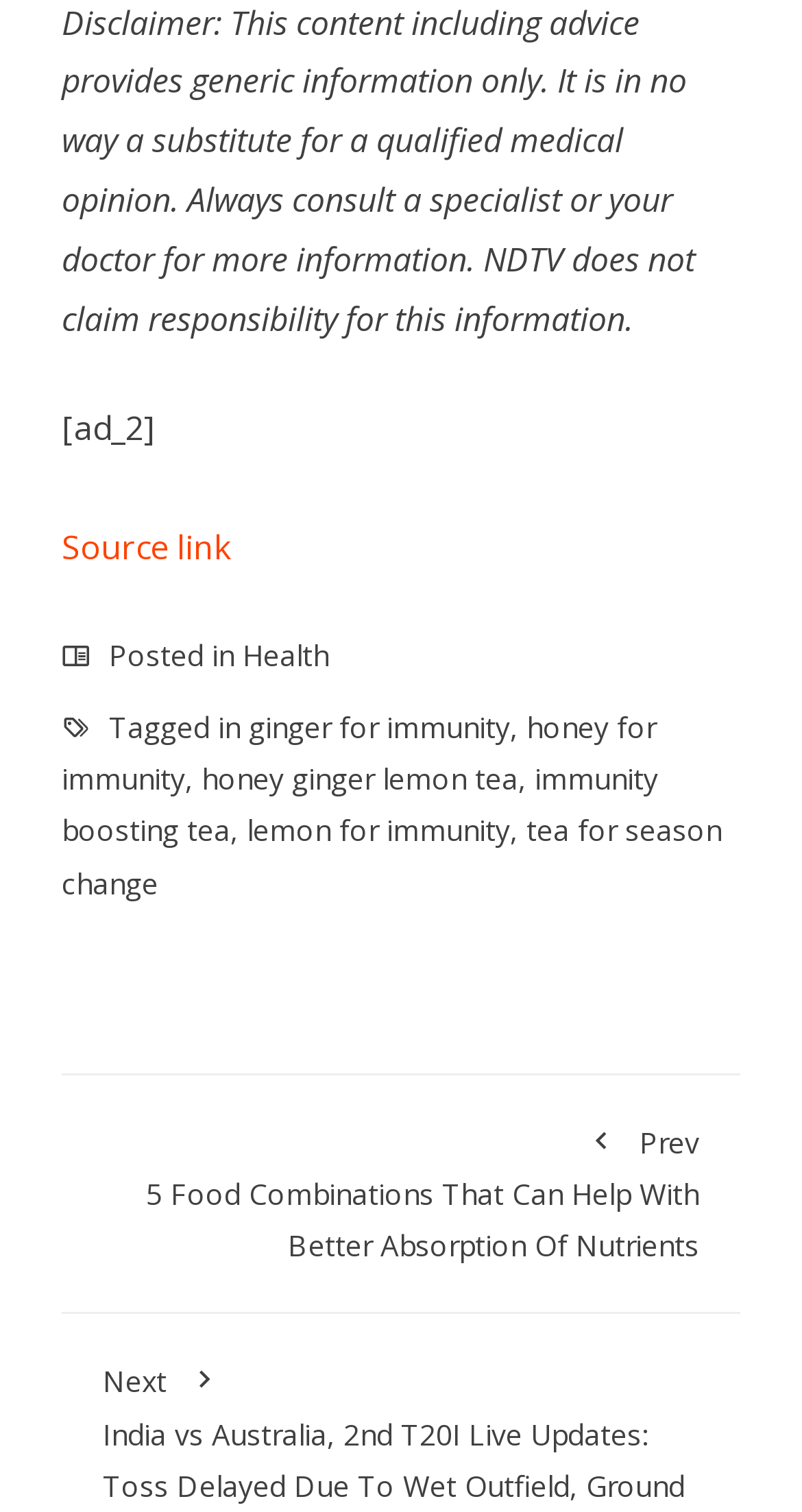Provide the bounding box coordinates of the area you need to click to execute the following instruction: "Click on the 'Source link' button".

[0.077, 0.347, 0.29, 0.377]